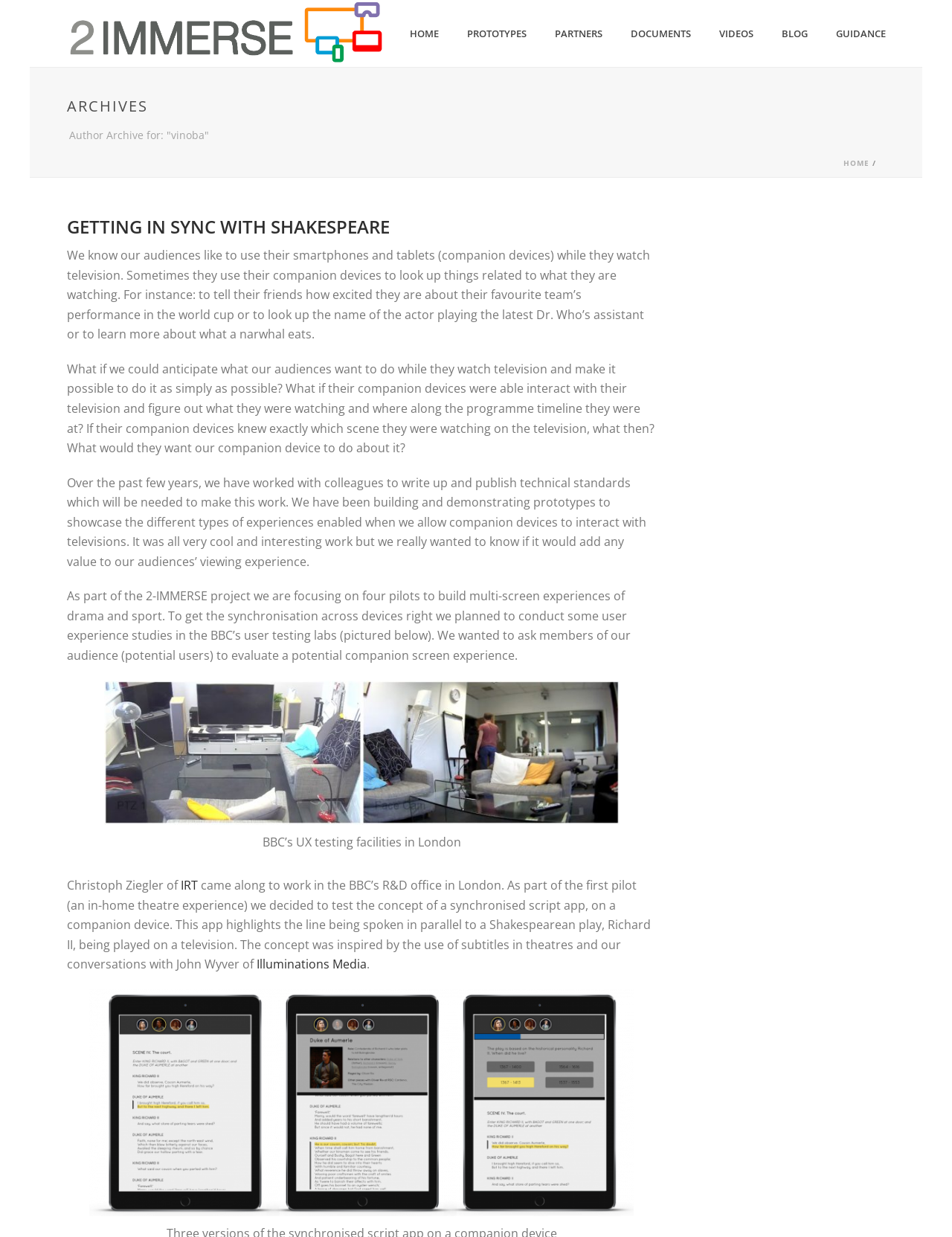Construct a comprehensive caption that outlines the webpage's structure and content.

The webpage is about Vinoba Vinayagamoorthy, who is associated with the 2-IMMERSE project. At the top, there is a navigation menu with seven links: HOME, PROTOTYPES, PARTNERS, DOCUMENTS, VIDEOS, BLOG, and GUIDANCE. Below the navigation menu, there is a heading "ARCHIVES" followed by a subheading "Author Archive for: 'vinoba'".

The main content of the page is an article titled "GETTING IN SYNC WITH SHAKESPEARE". The article discusses the idea of using companion devices to enhance the television viewing experience. It explains how the 2-IMMERSE project aims to create multi-screen experiences for drama and sport, and how user experience studies were conducted to test the concept of a synchronised script app.

The article is divided into several paragraphs, with a few images and links scattered throughout. There is an image of the UX testing facilities in BBC's South Lab (London) and another image of the synchronised script app on a companion device. The links are to other websites, including IRT and Illuminations Media.

At the bottom of the page, there is a complementary section with a link to HOME.